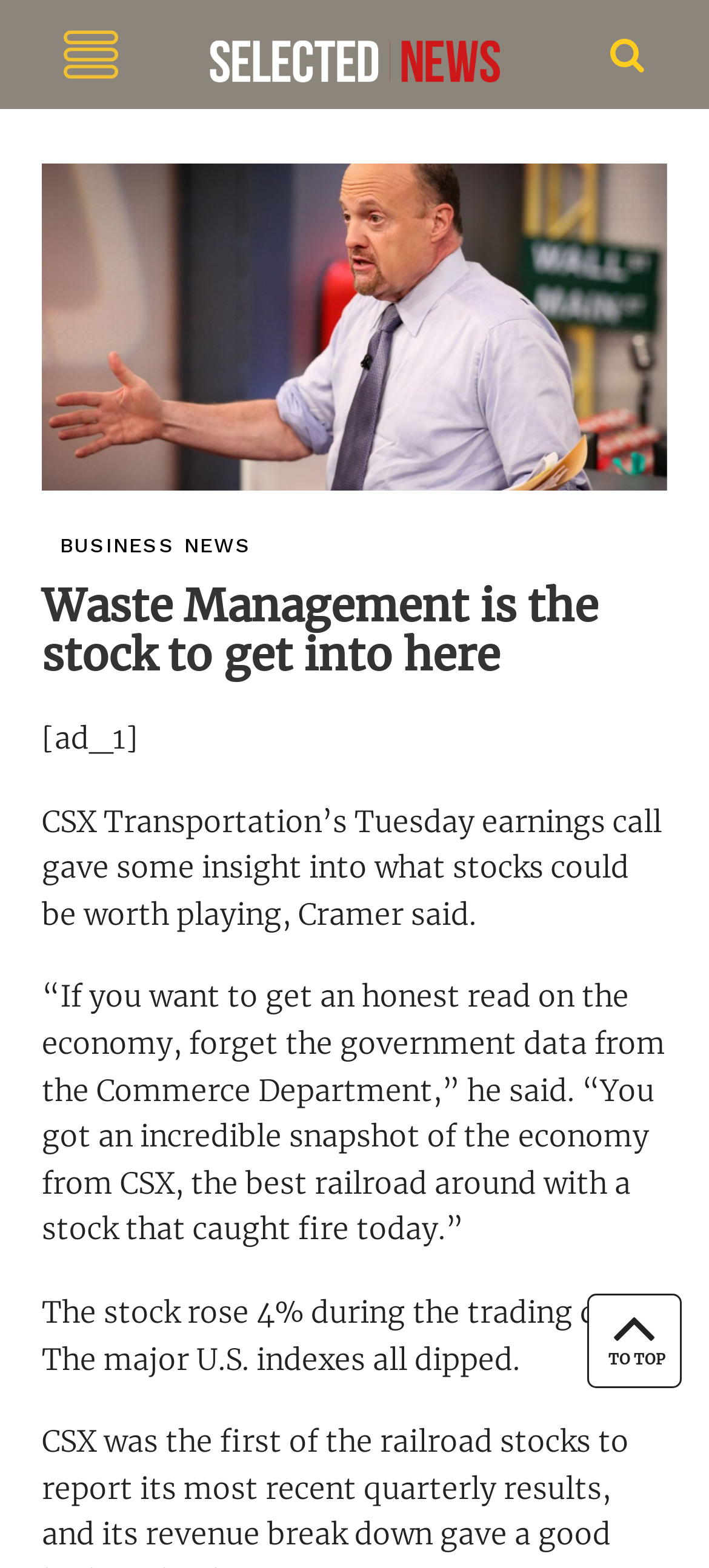Answer with a single word or phrase: 
What happened to the stock of CSX Transportation?

It rose 4%